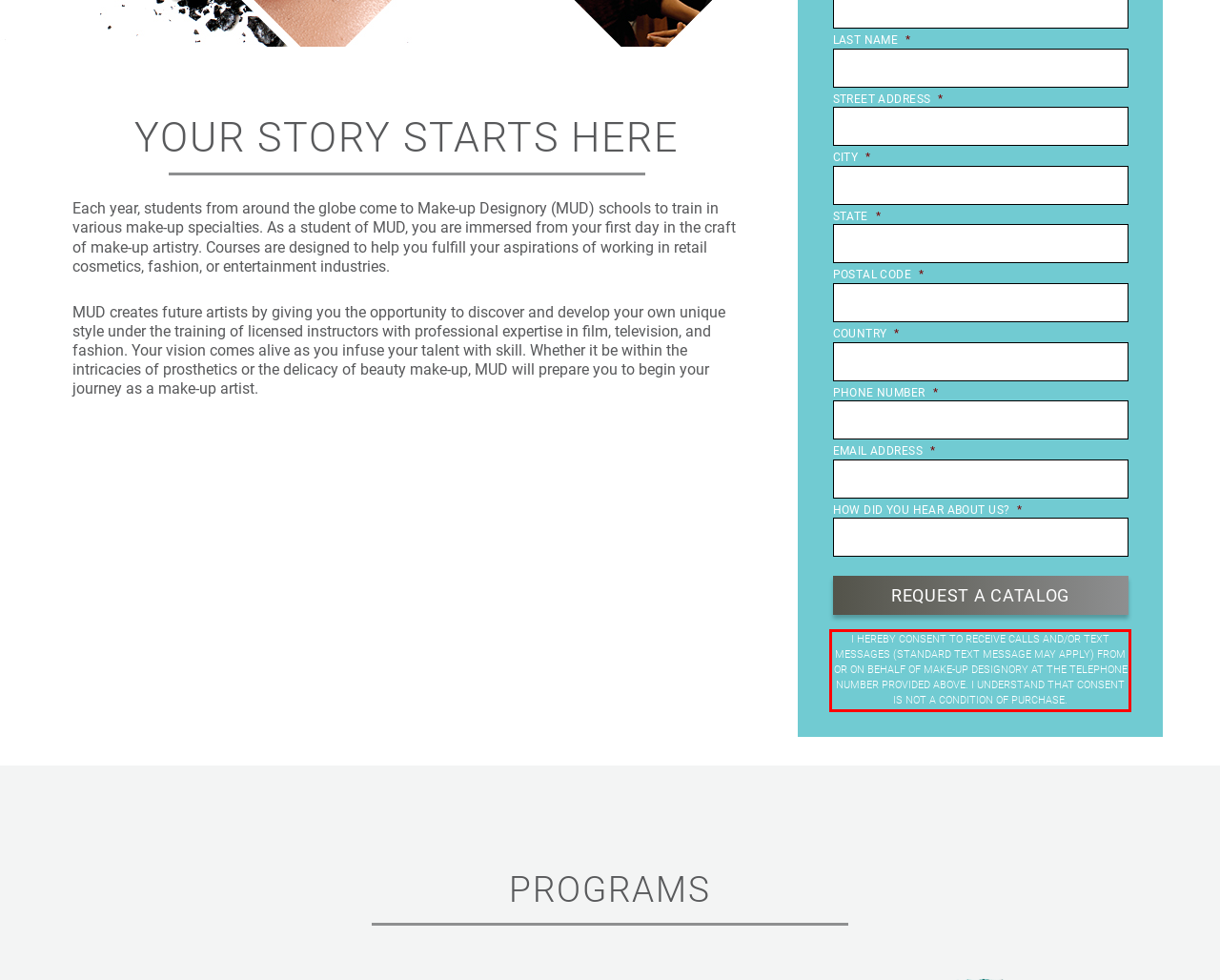From the given screenshot of a webpage, identify the red bounding box and extract the text content within it.

I HEREBY CONSENT TO RECEIVE CALLS AND/OR TEXT MESSAGES (STANDARD TEXT MESSAGE MAY APPLY) FROM OR ON BEHALF OF MAKE-UP DESIGNORY AT THE TELEPHONE NUMBER PROVIDED ABOVE. I UNDERSTAND THAT CONSENT IS NOT A CONDITION OF PURCHASE.